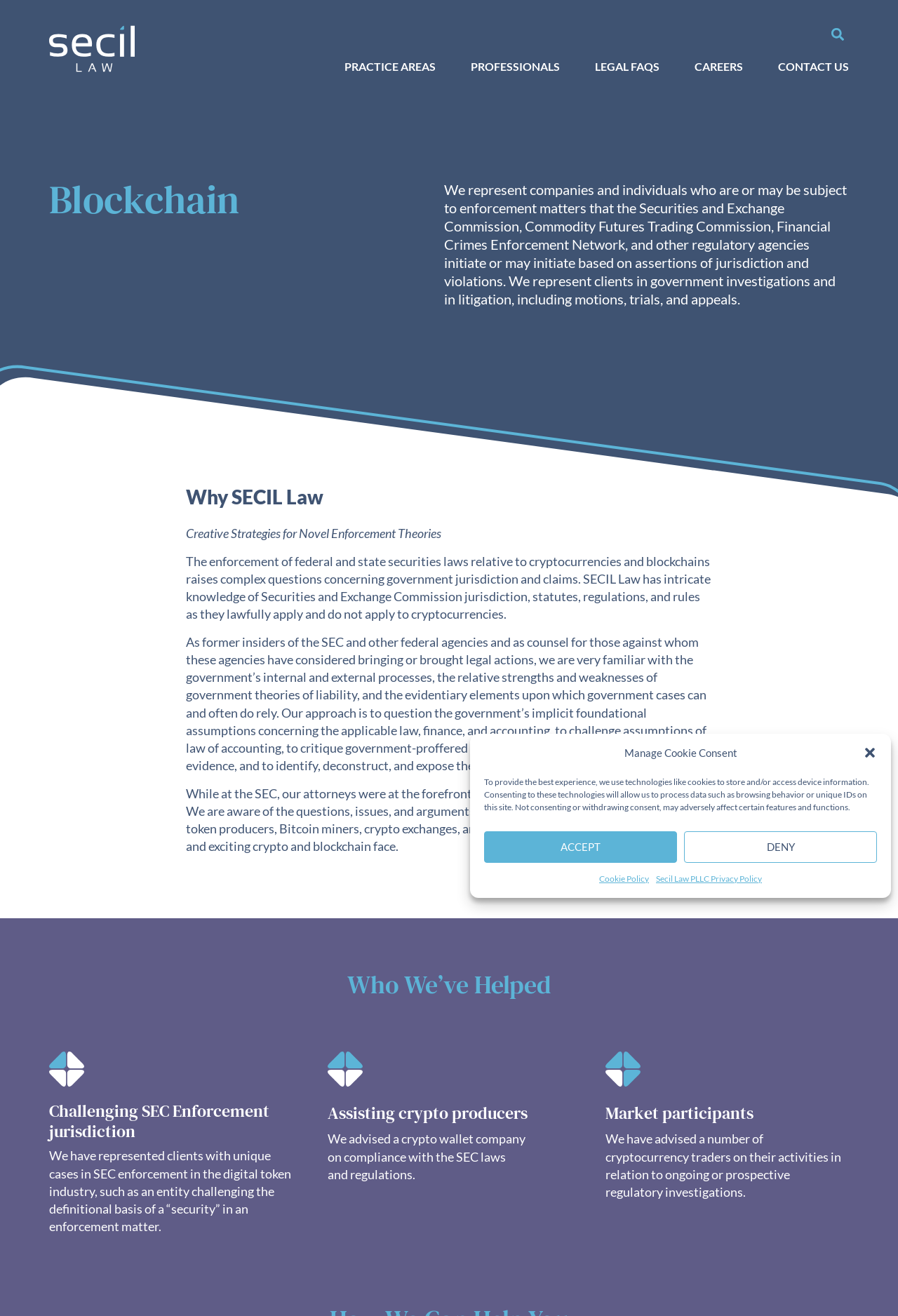Determine the bounding box coordinates of the region to click in order to accomplish the following instruction: "View professionals". Provide the coordinates as four float numbers between 0 and 1, specifically [left, top, right, bottom].

[0.524, 0.045, 0.623, 0.056]